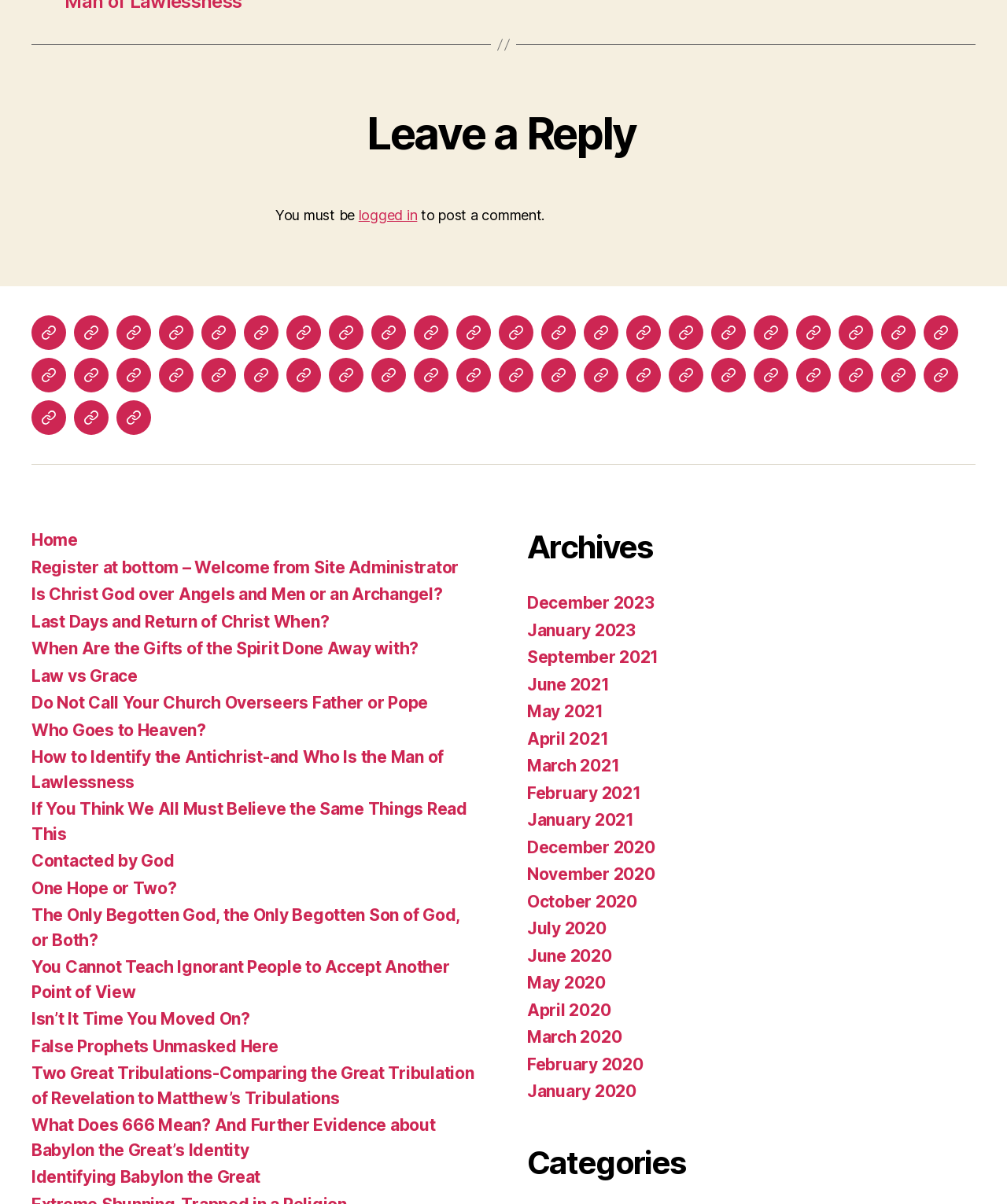What is the title of the navigation element below the 'Social links' navigation?
By examining the image, provide a one-word or phrase answer.

Archives